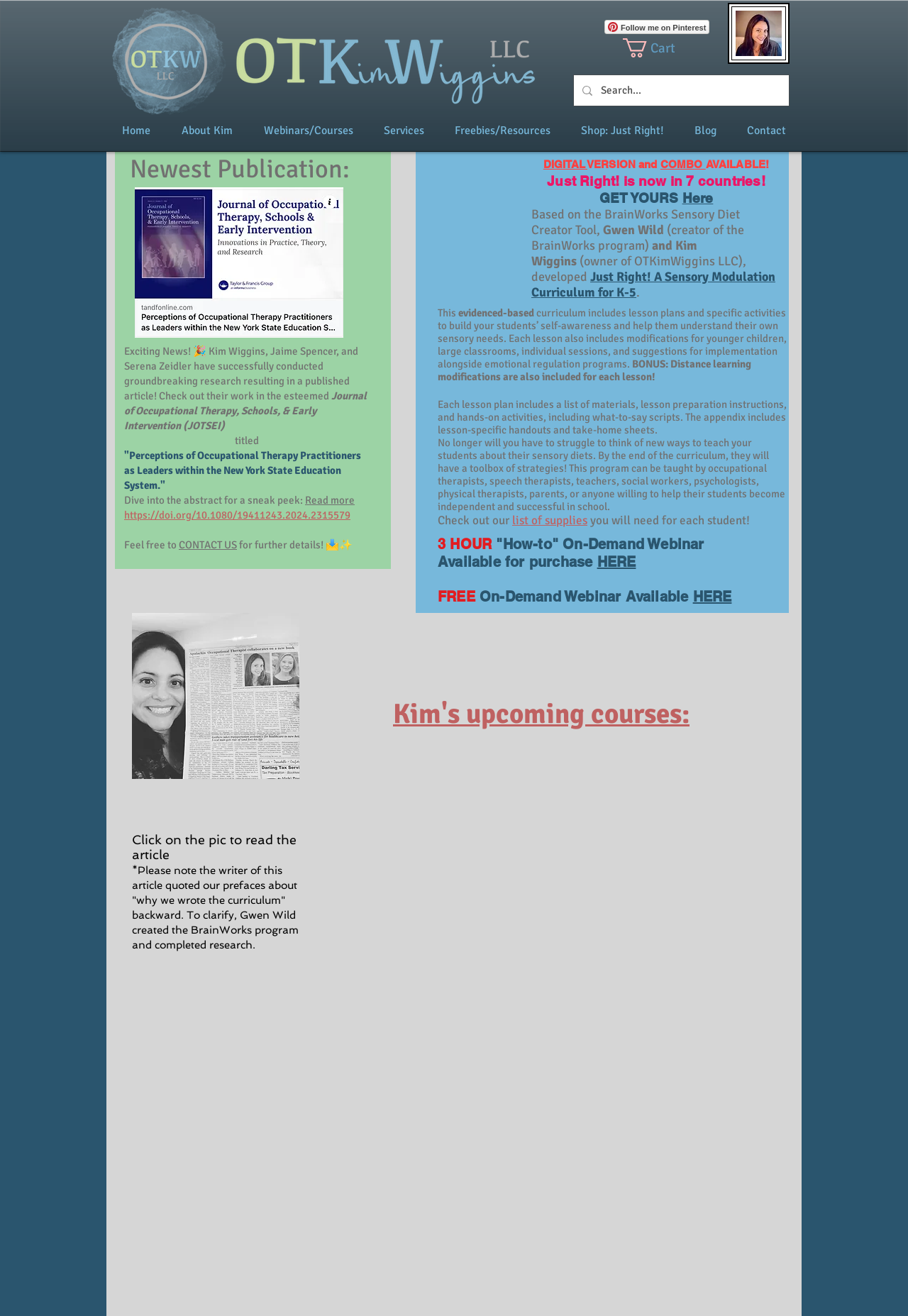Please specify the coordinates of the bounding box for the element that should be clicked to carry out this instruction: "Follow me on Pinterest". The coordinates must be four float numbers between 0 and 1, formatted as [left, top, right, bottom].

[0.666, 0.015, 0.782, 0.026]